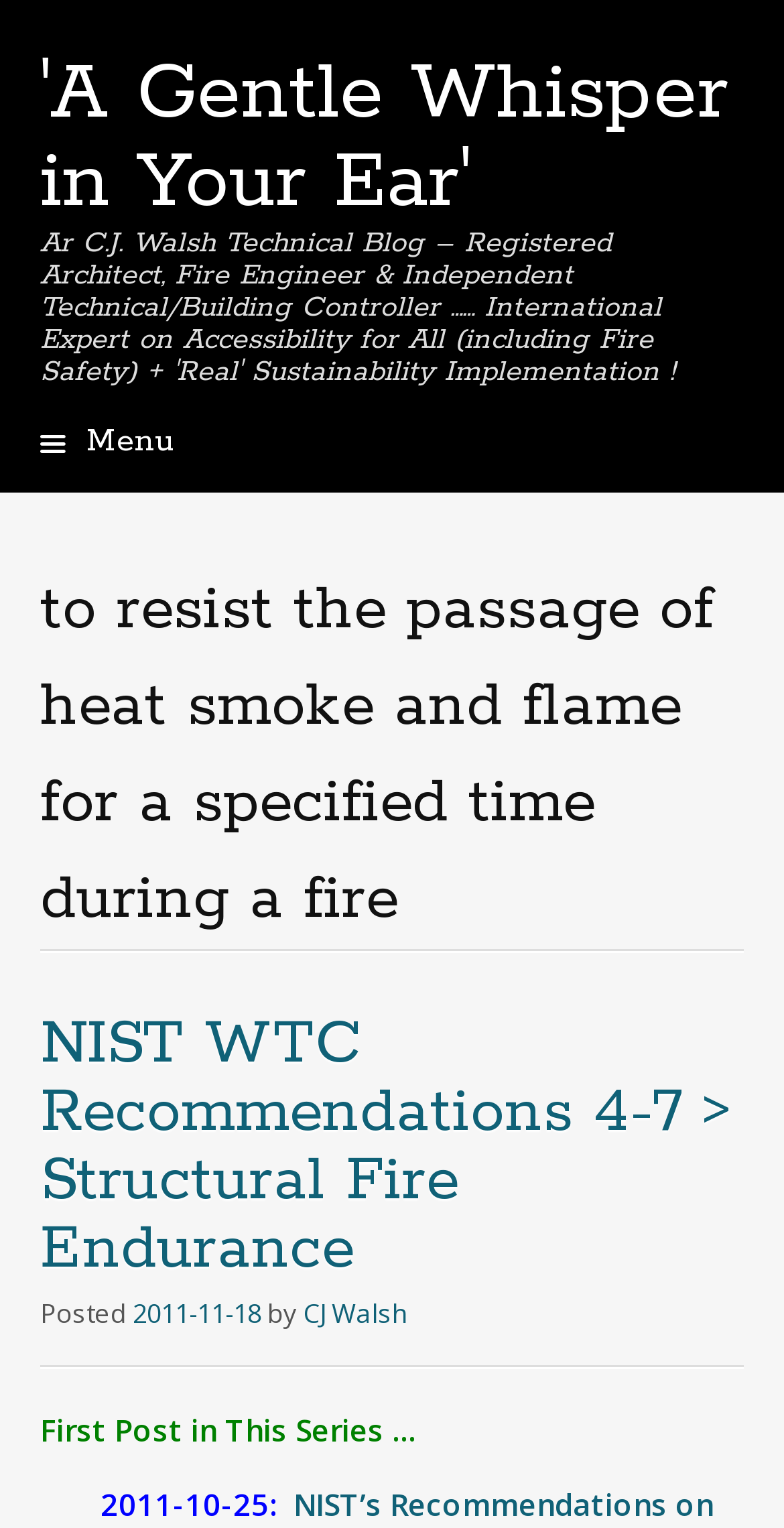Provide a short answer using a single word or phrase for the following question: 
What is the purpose of the link 'Skip to content'?

To skip to the main content